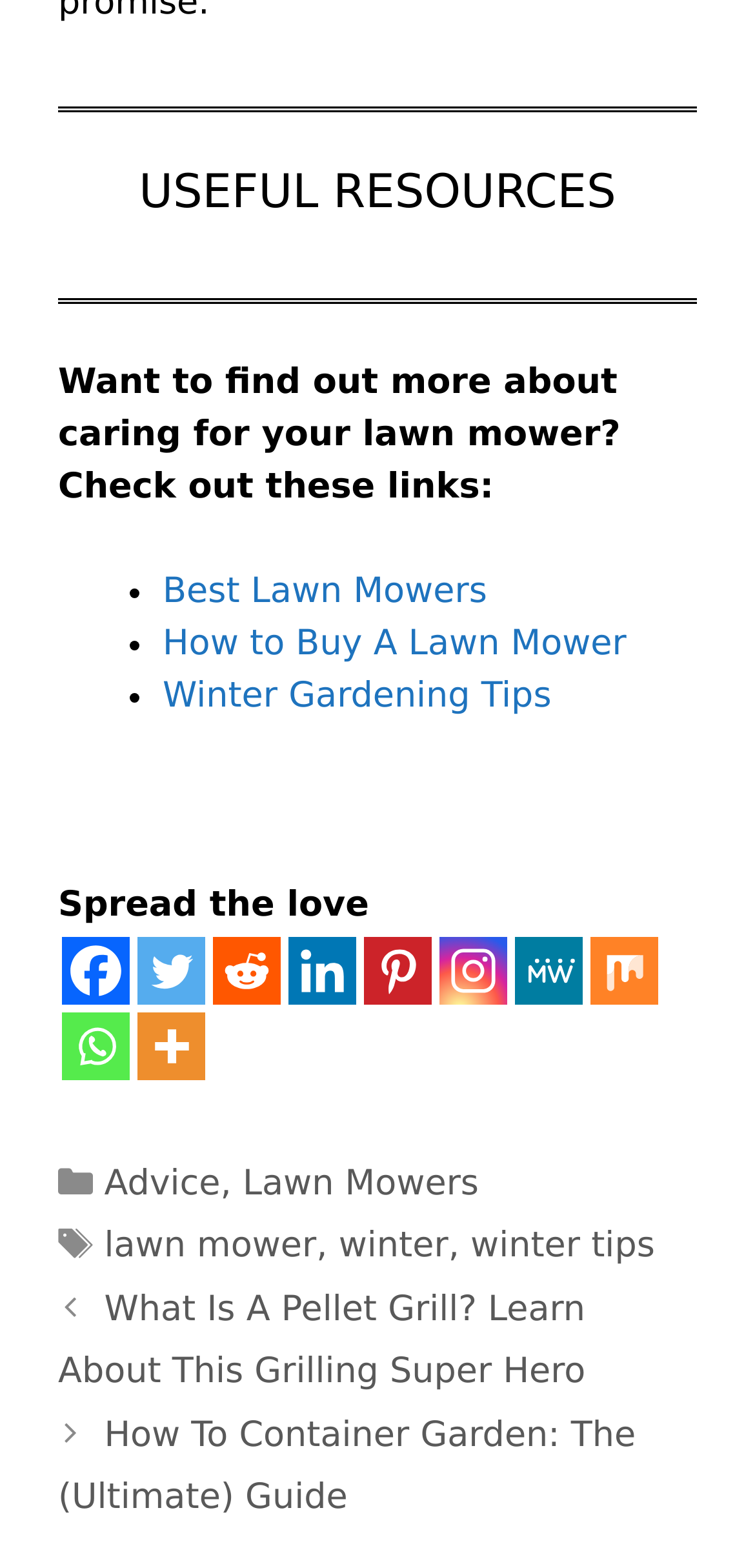Determine the bounding box coordinates of the clickable region to follow the instruction: "Share on Facebook".

[0.082, 0.598, 0.172, 0.641]